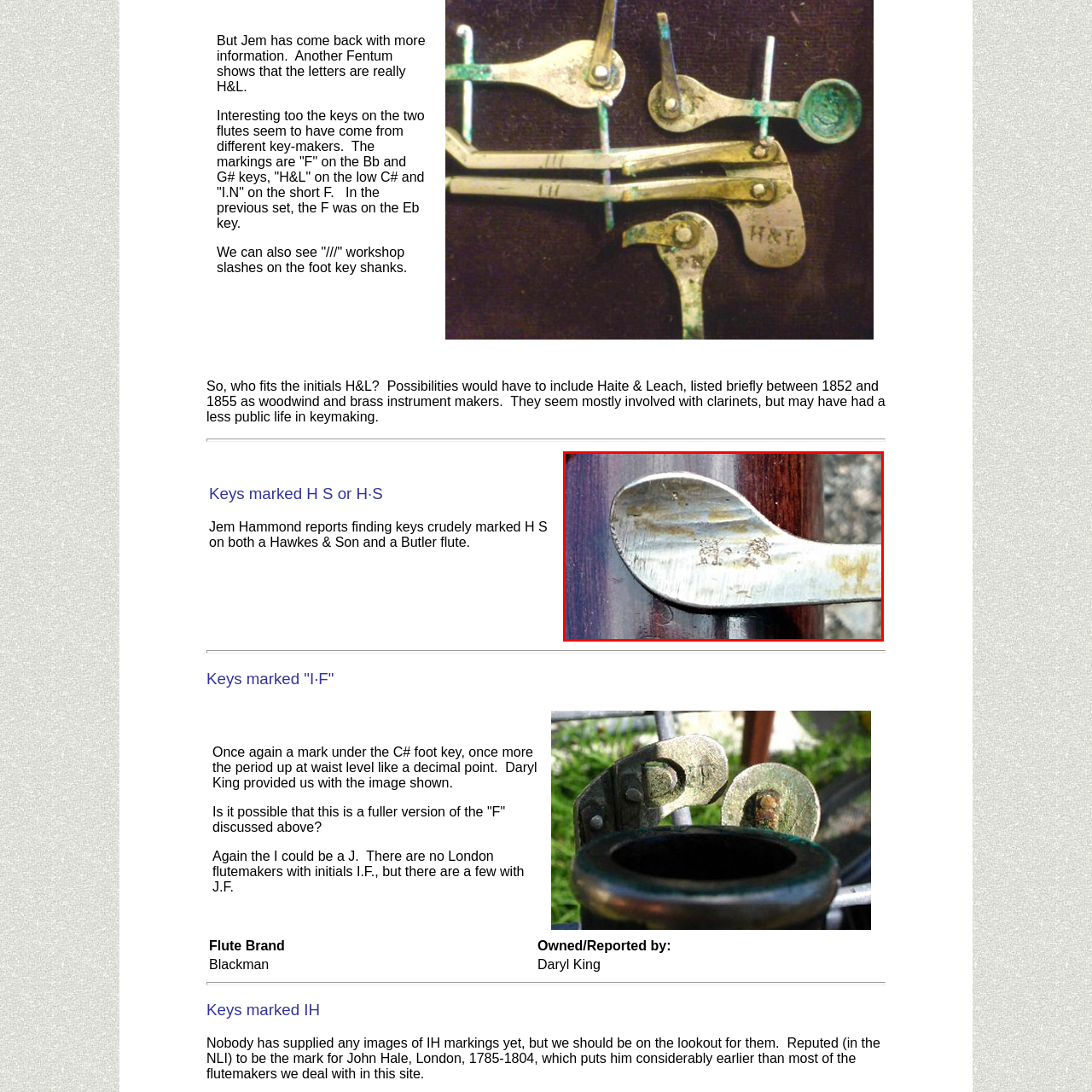Who were the historical flutemakers associated with this flute key?
Analyze the visual elements found in the red bounding box and provide a detailed answer to the question, using the information depicted in the image.

The inscription 'H S' on the flute key relates to historical flutemakers, particularly Haite and Leach, who were active in the mid-19th century as woodwind and brass instrument makers.